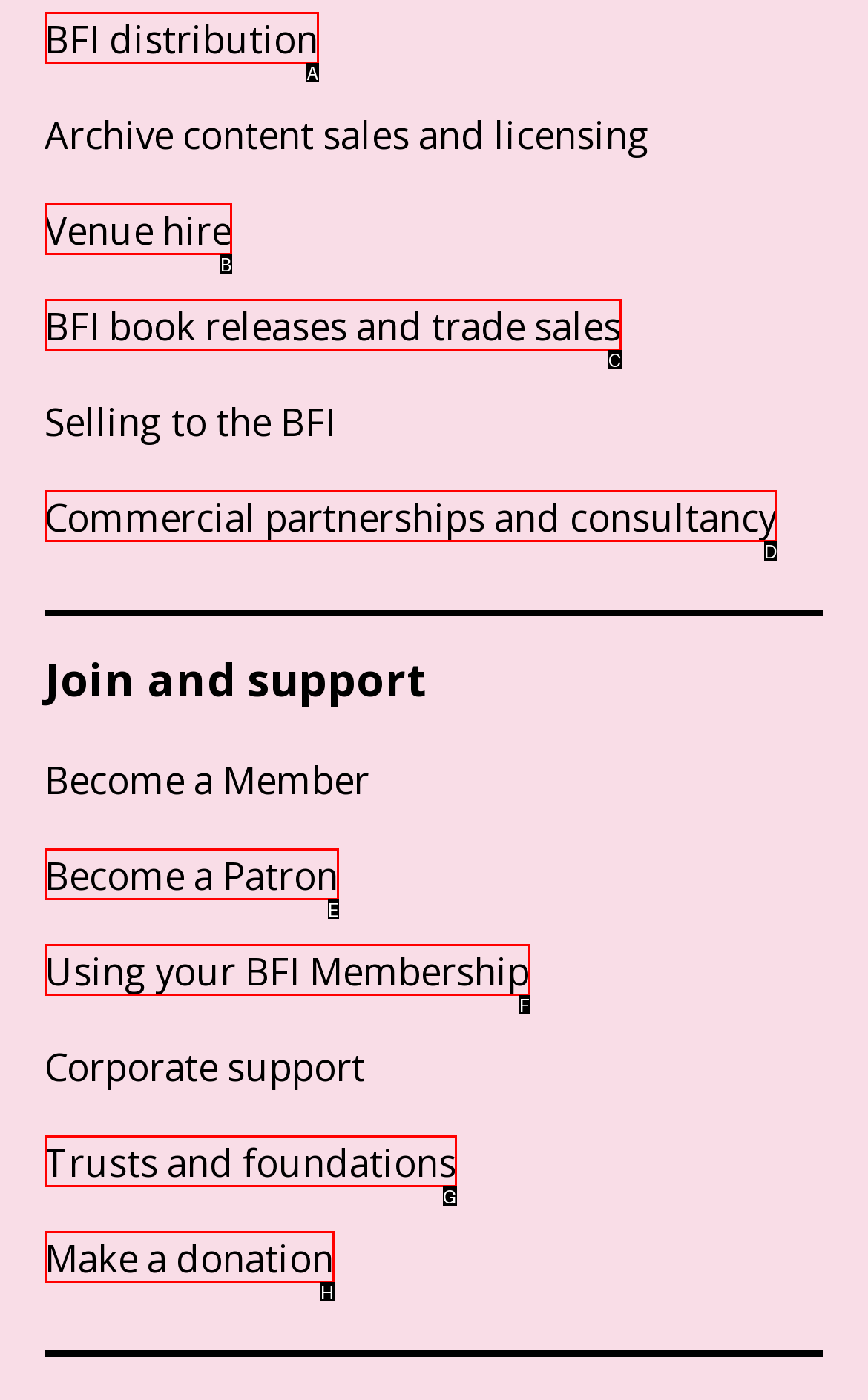Choose the option that aligns with the description: Commercial partnerships and consultancy
Respond with the letter of the chosen option directly.

D